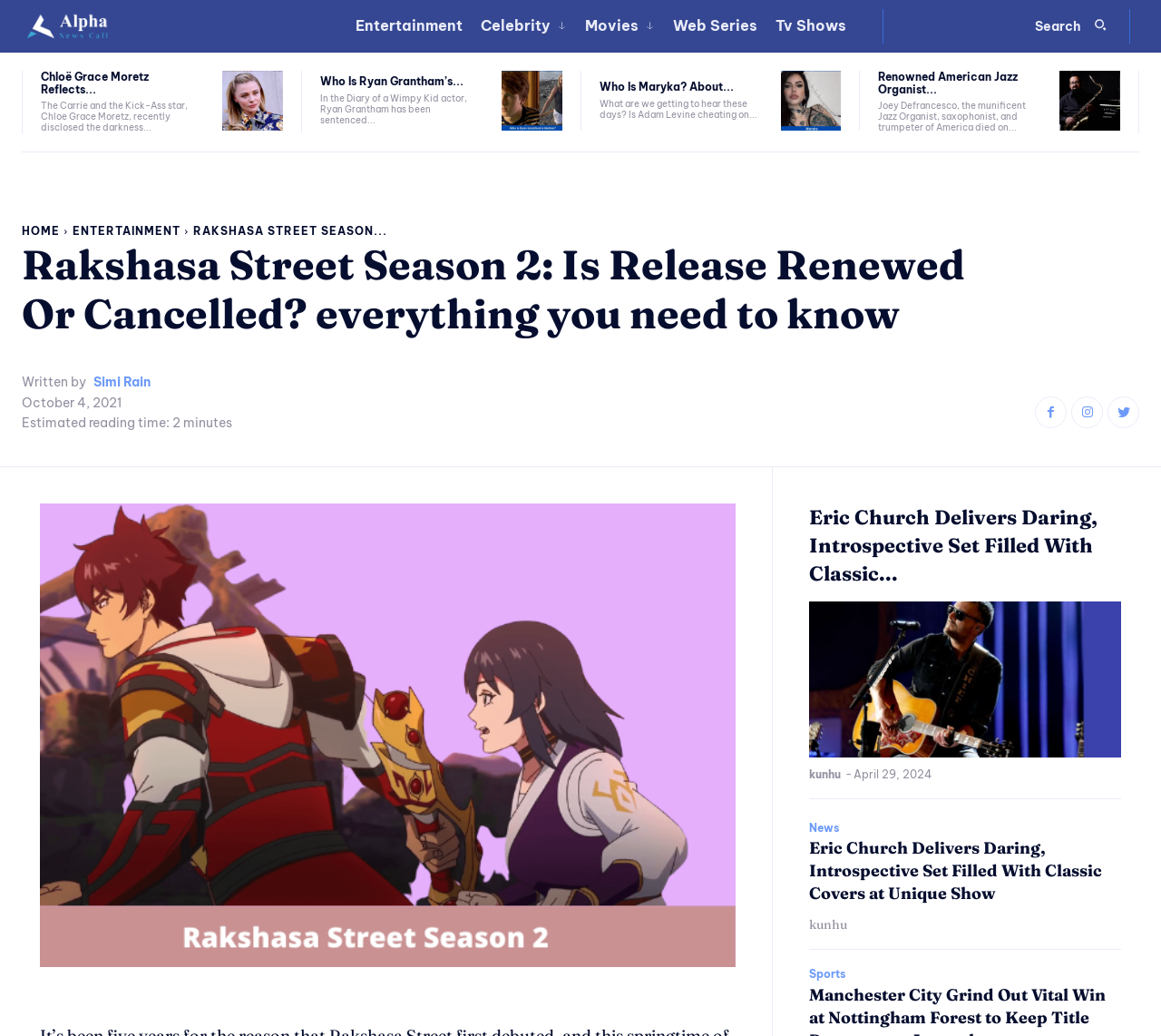Who is the author of the article 'Rakshasa Street Season 2: Is Release Renewed Or Cancelled? everything you need to know'? 
Please answer the question with a detailed and comprehensive explanation.

The author of the article 'Rakshasa Street Season 2: Is Release Renewed Or Cancelled? everything you need to know' is Simi Rain, as indicated by the 'Written by' section at the top of the article.